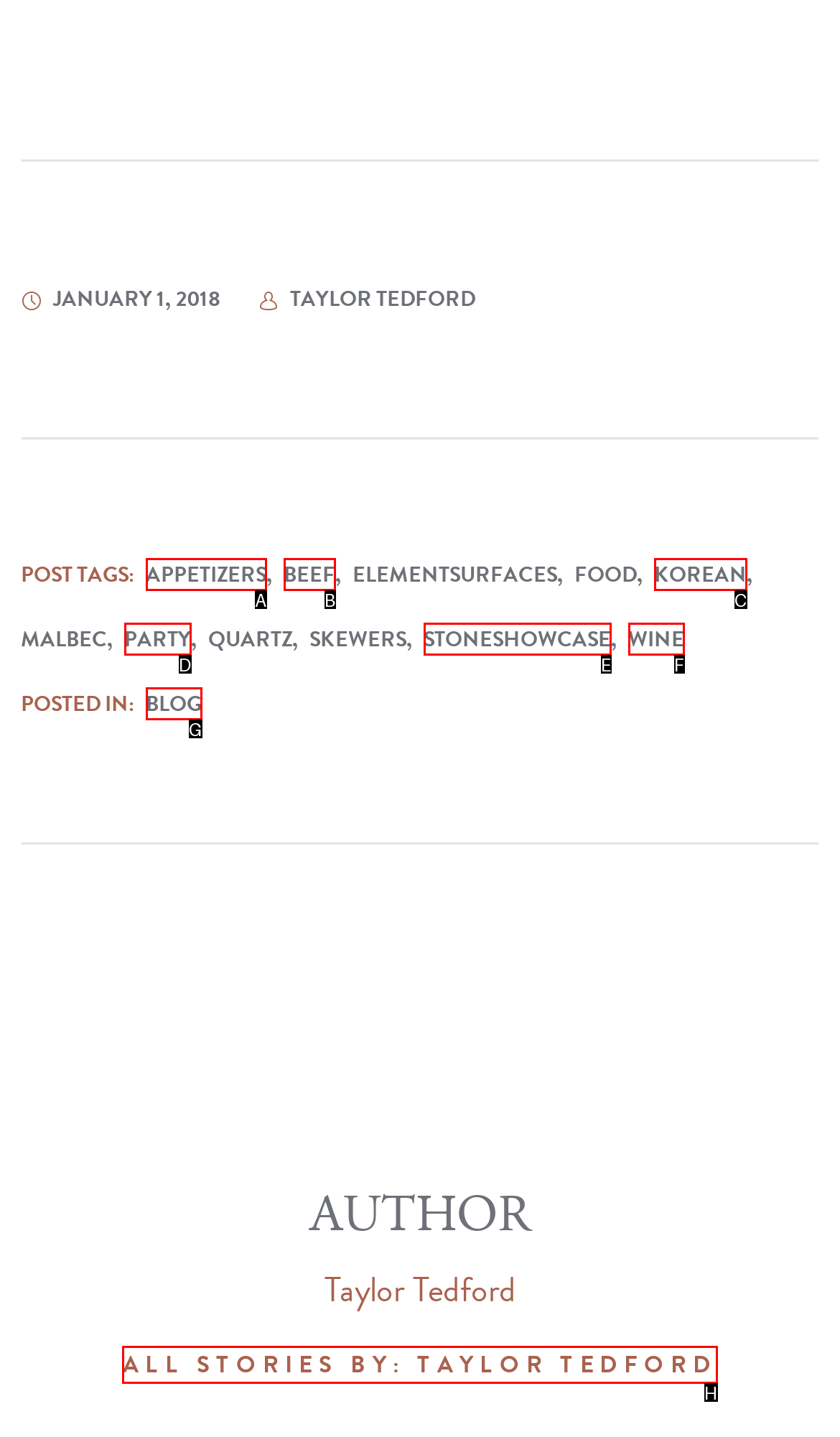Select the proper UI element to click in order to perform the following task: view Taylor Tedford's stories. Indicate your choice with the letter of the appropriate option.

H